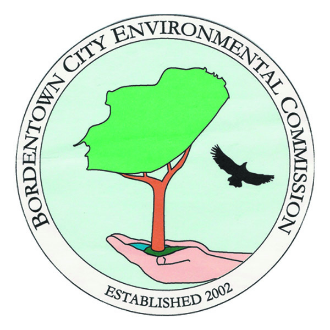Please respond to the question using a single word or phrase:
When was the commission established?

2002